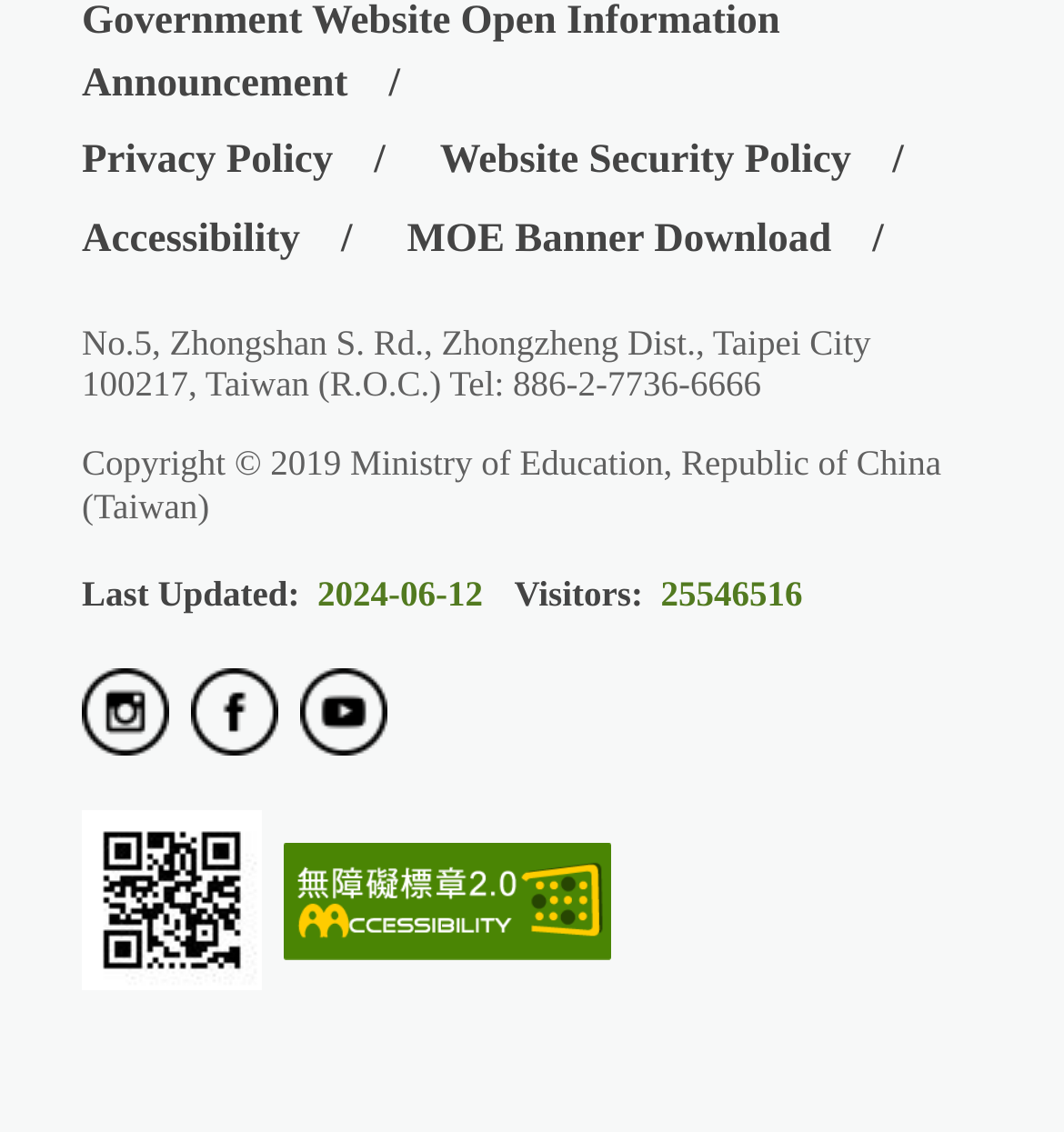Determine the bounding box coordinates for the UI element matching this description: "title="(Open in new window)"".

[0.077, 0.591, 0.159, 0.678]